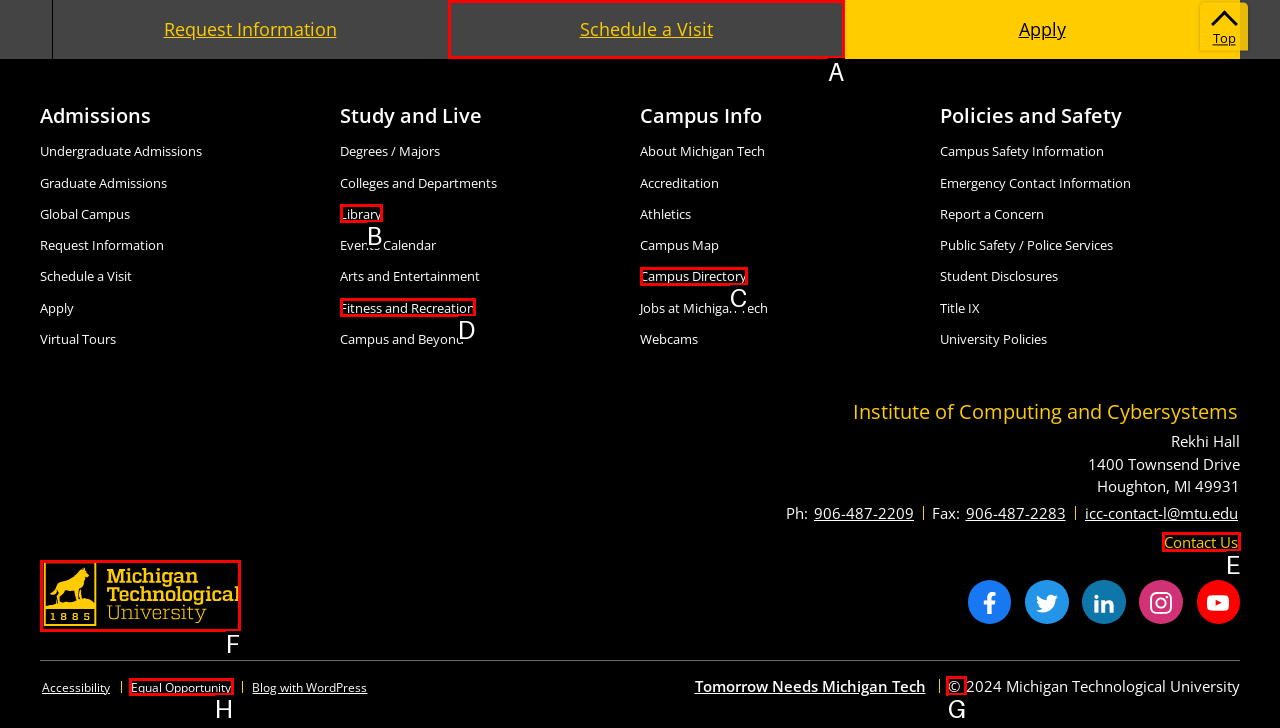To execute the task: Click the 'Sign Up' button, which one of the highlighted HTML elements should be clicked? Answer with the option's letter from the choices provided.

None